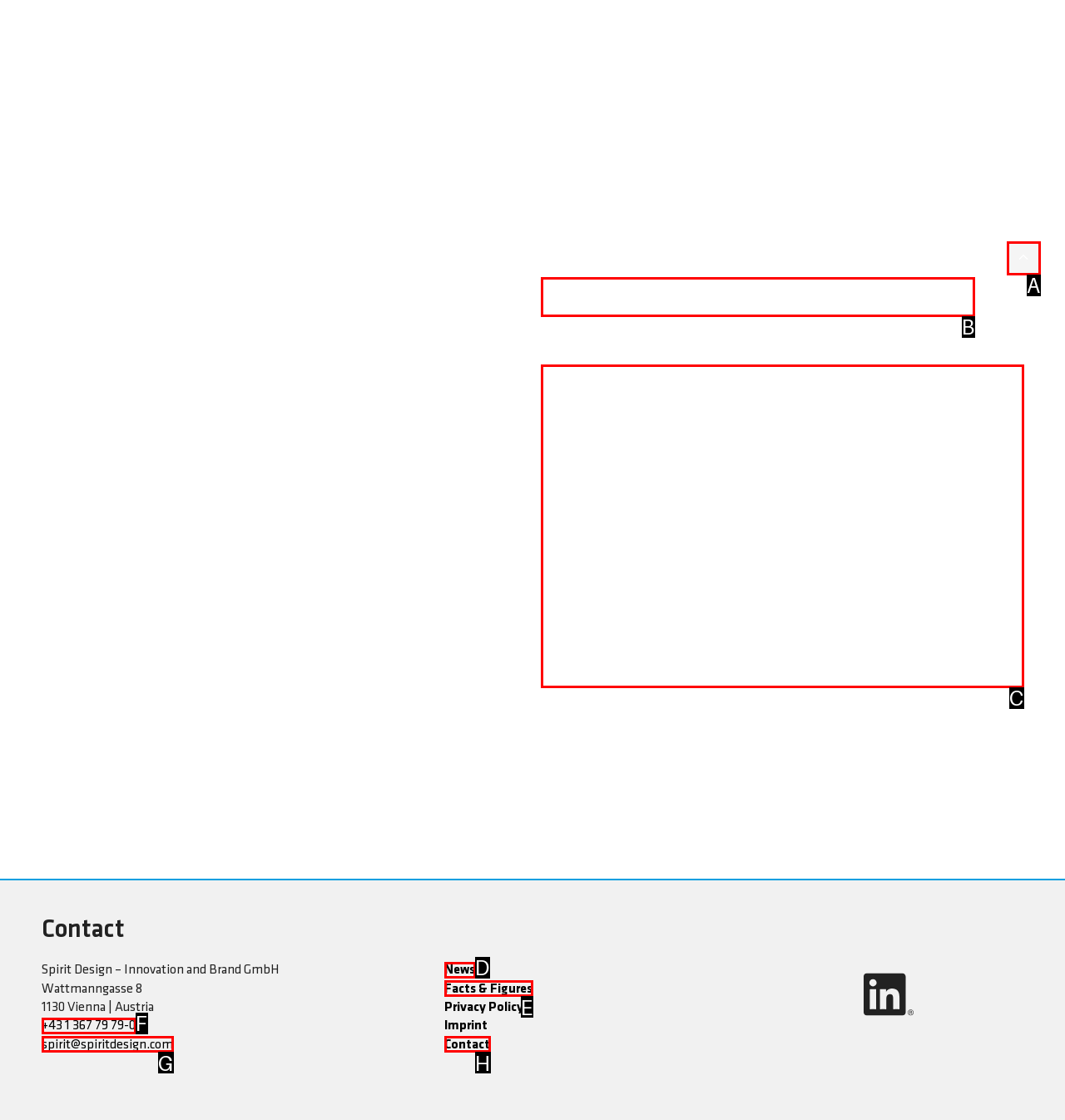Identify the correct UI element to click to follow this instruction: View the Carr-e Prototyp image
Respond with the letter of the appropriate choice from the displayed options.

C